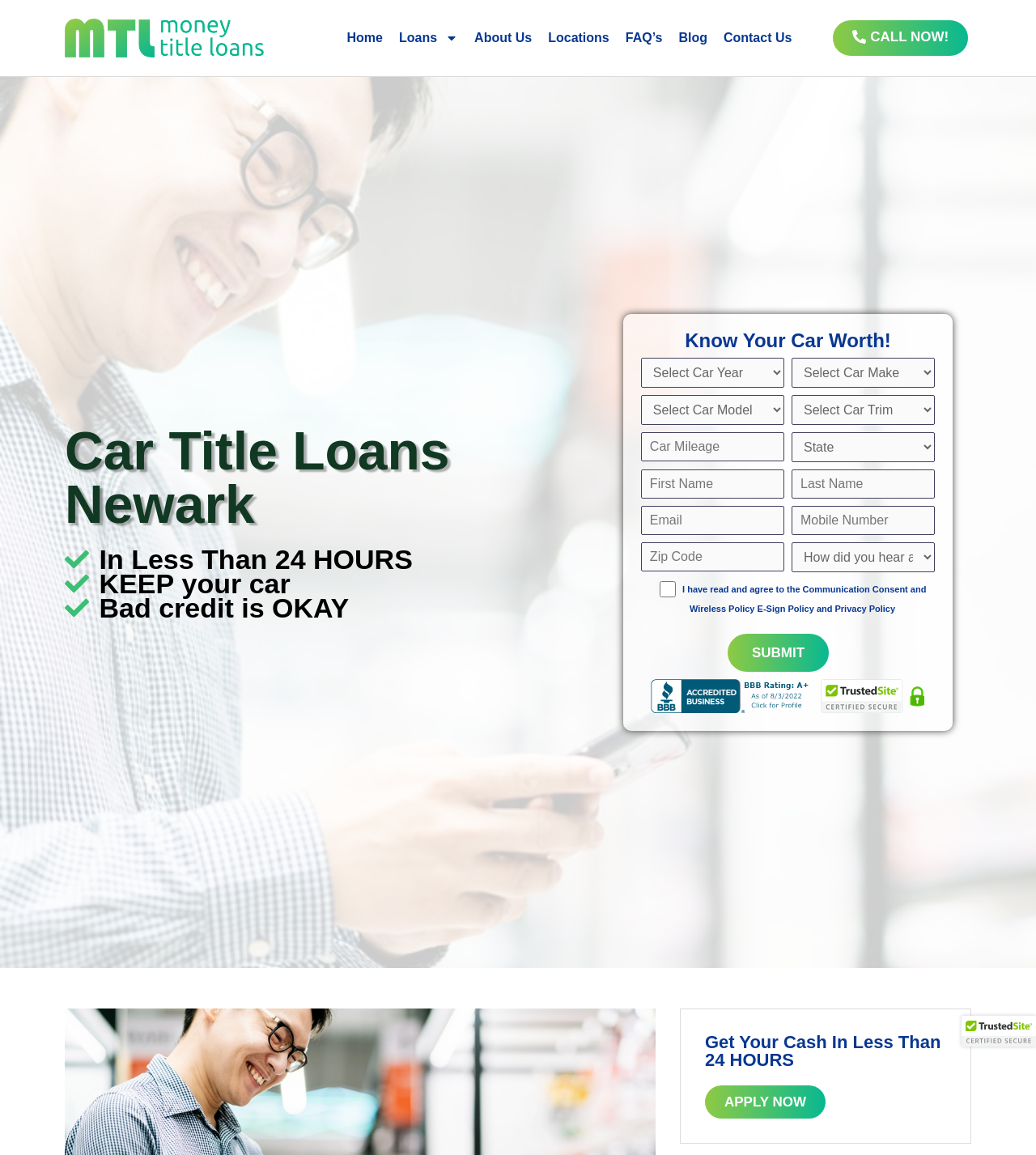Write a detailed summary of the webpage, including text, images, and layout.

The webpage is about Money Title Loans, a company that offers title loans in Newark, DE. At the top of the page, there is a navigation menu with links to "Home", "Loans", "About Us", "Locations", "FAQ's", "Blog", and "Contact Us". To the right of the navigation menu, there is a "CALL NOW!" button.

Below the navigation menu, there is a section that highlights the benefits of using Money Title Loans. The section has a heading "Car Title Loans Newark" and describes how the company can provide loans in less than 24 hours, even with bad credit. 

On the right side of the page, there is a contact form that allows users to input their information to get a quote. The form has fields for selecting the make and model of the car, car mileage, first name, last name, email, mobile number, and zip code. There is also a checkbox to agree to the company's policies and a "Submit" button.

Below the contact form, there is a call-to-action section that encourages users to apply for a loan. The section has a heading "Get Your Cash In Less Than 24 HOURS" and an "APPLY NOW" button.

At the bottom of the page, there is a "TrustedSite Certified" button, indicating that the website is trusted and secure. Throughout the page, there are several images, including a logo and icons for the navigation menu.